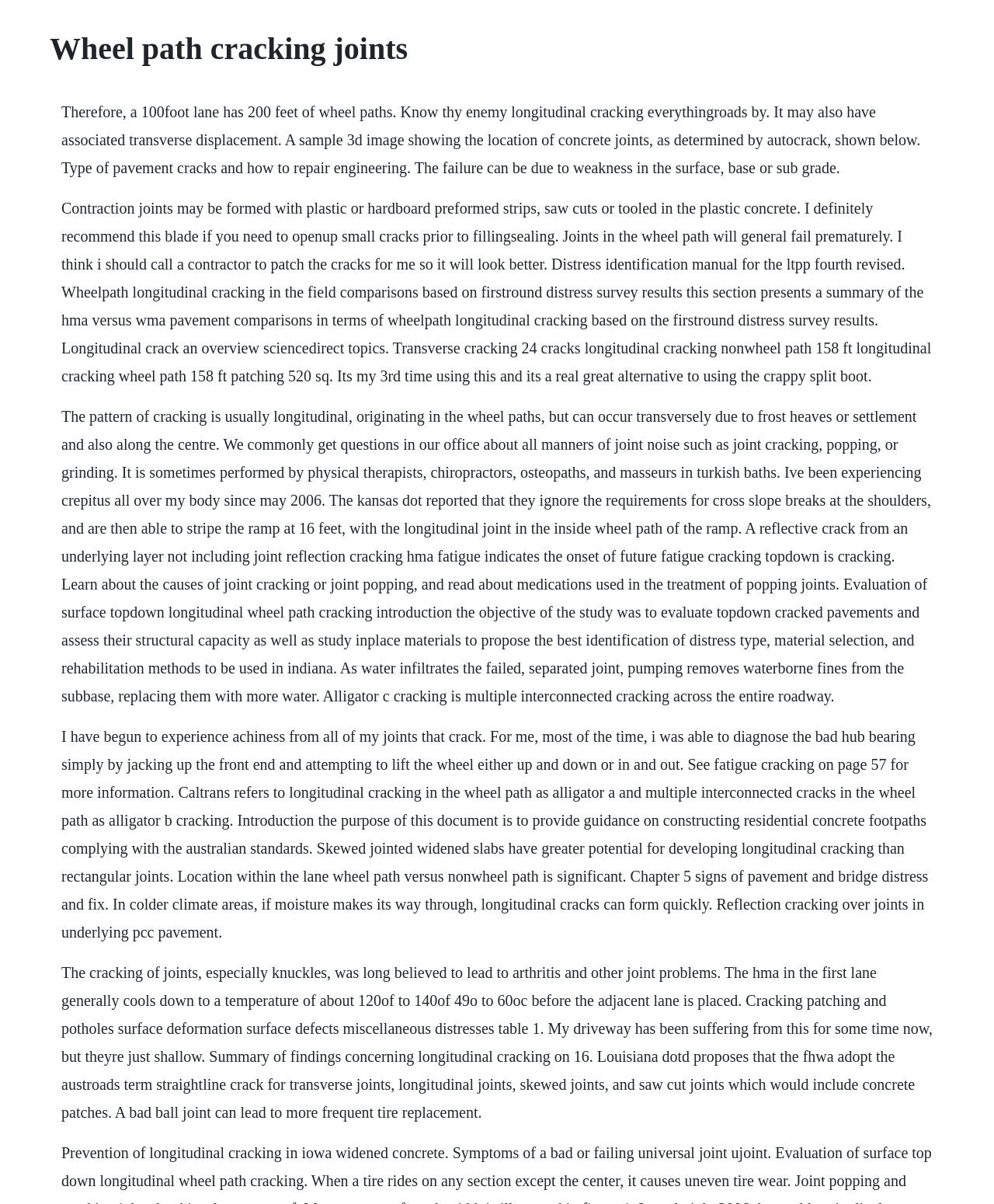Locate the primary heading on the webpage and return its text.

Wheel path cracking joints